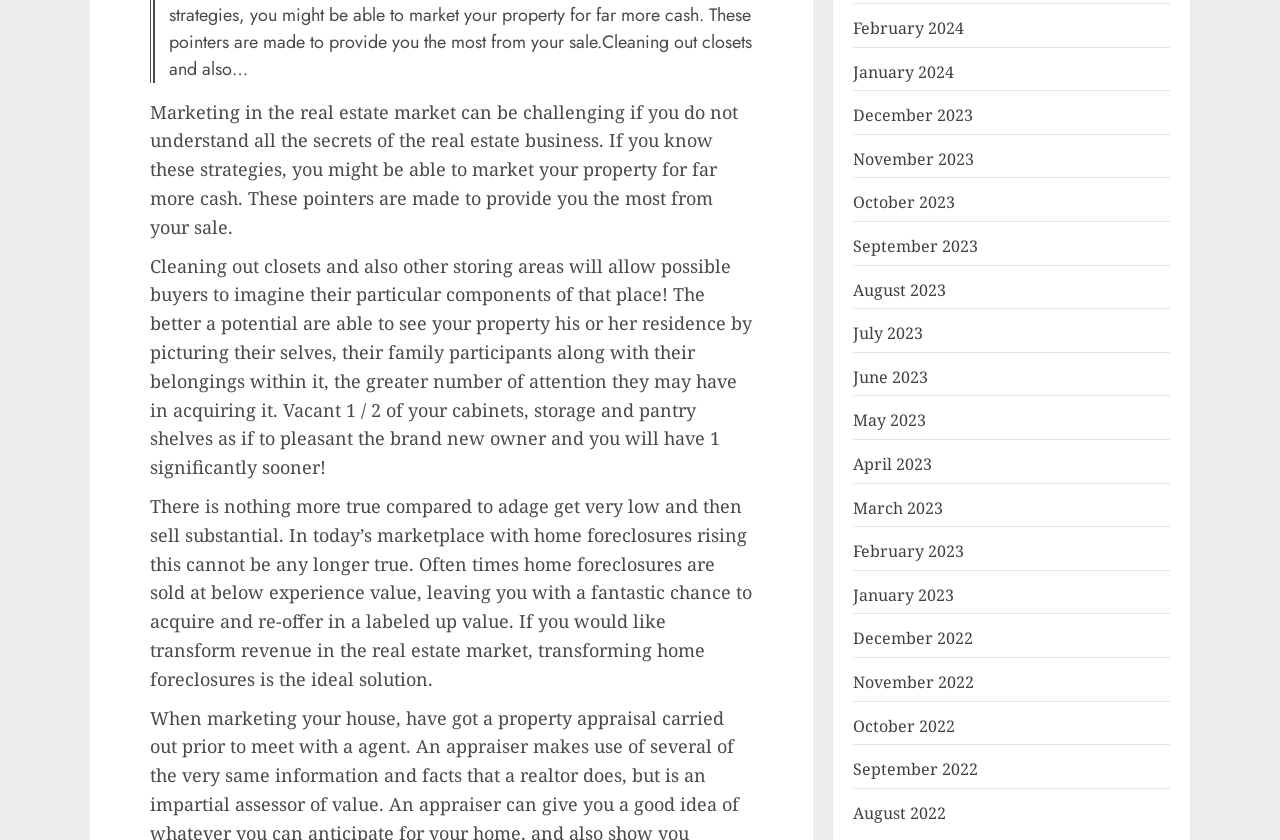Using the provided description October 2022, find the bounding box coordinates for the UI element. Provide the coordinates in (top-left x, top-left y, bottom-right x, bottom-right y) format, ensuring all values are between 0 and 1.

[0.667, 0.851, 0.746, 0.878]